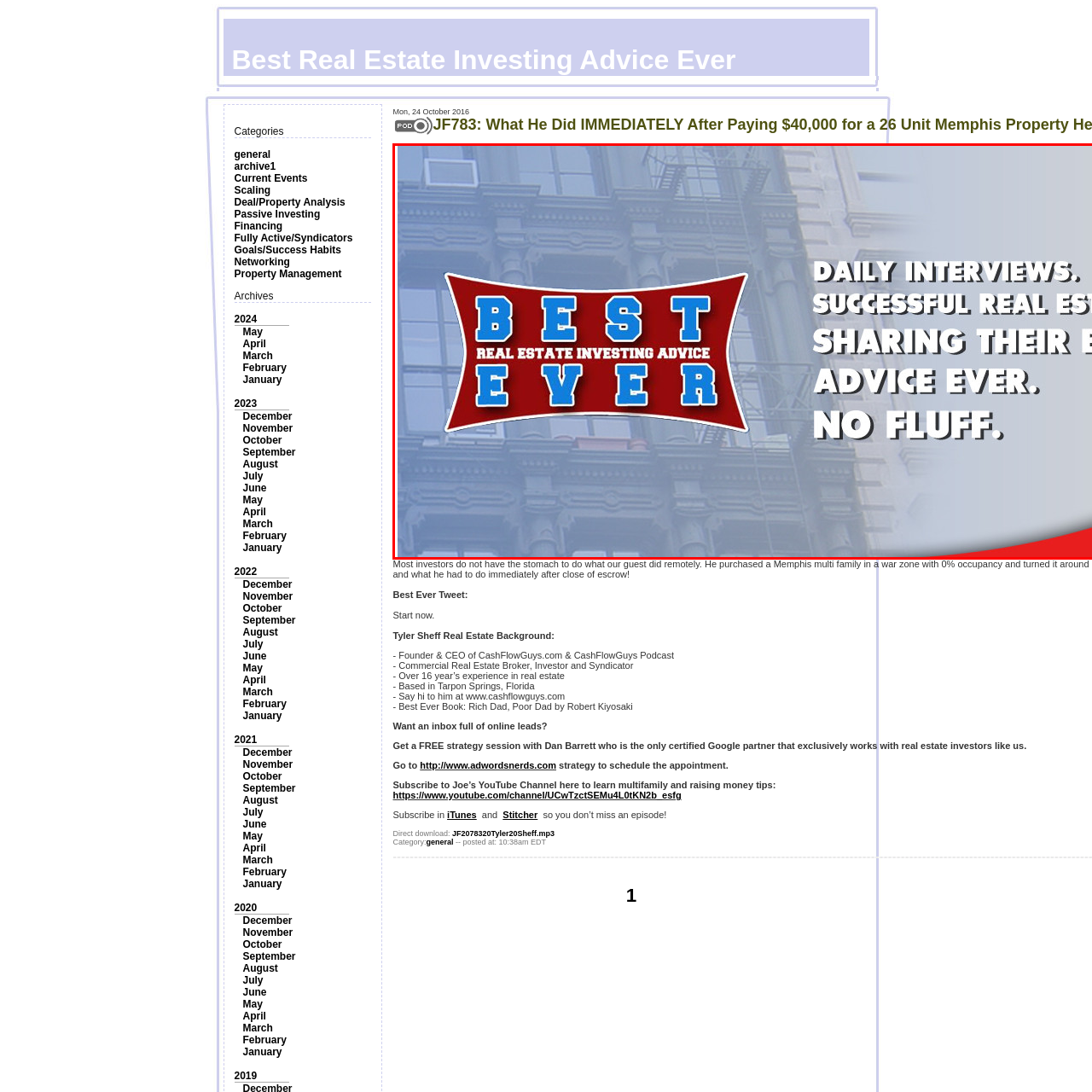Look closely at the image highlighted by the red bounding box and supply a detailed explanation in response to the following question: What is emphasized in the logo's design?

The caption states that the logo is designed with a strong emphasis on the words 'BEST' and 'EVER' in vibrant blue lettering, which suggests that these words are highlighted or prominent in the logo's design.